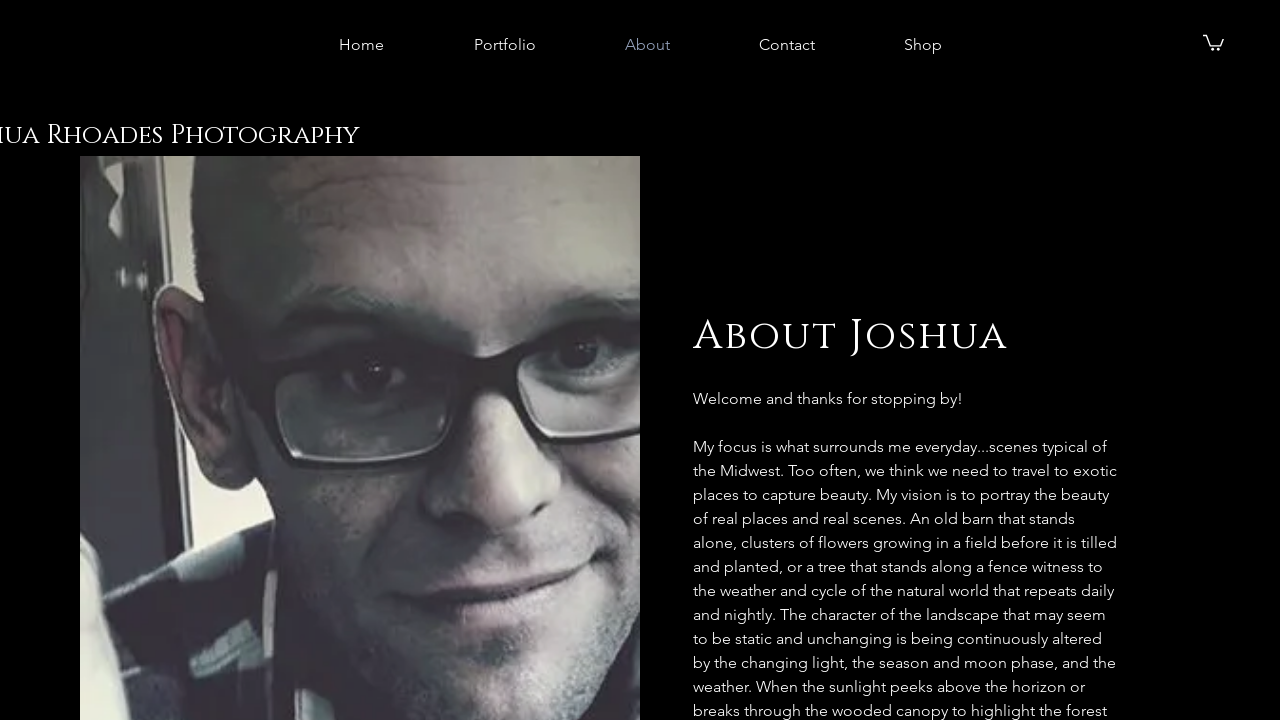Please give a concise answer to this question using a single word or phrase: 
What is the first sentence on the about page?

Welcome and thanks for stopping by!